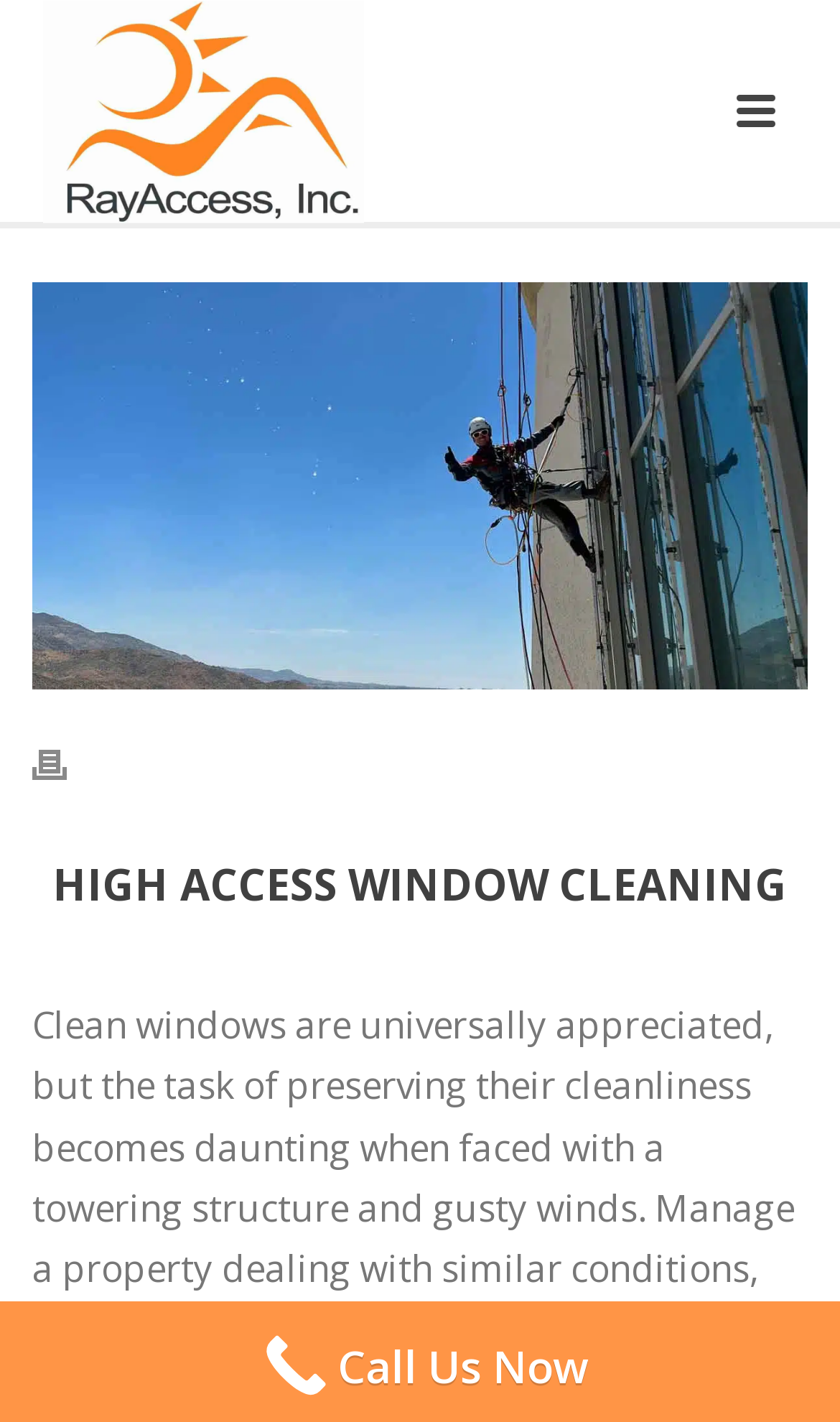Using a single word or phrase, answer the following question: 
What is the purpose of calling RayAccess?

For exterior building maintenance